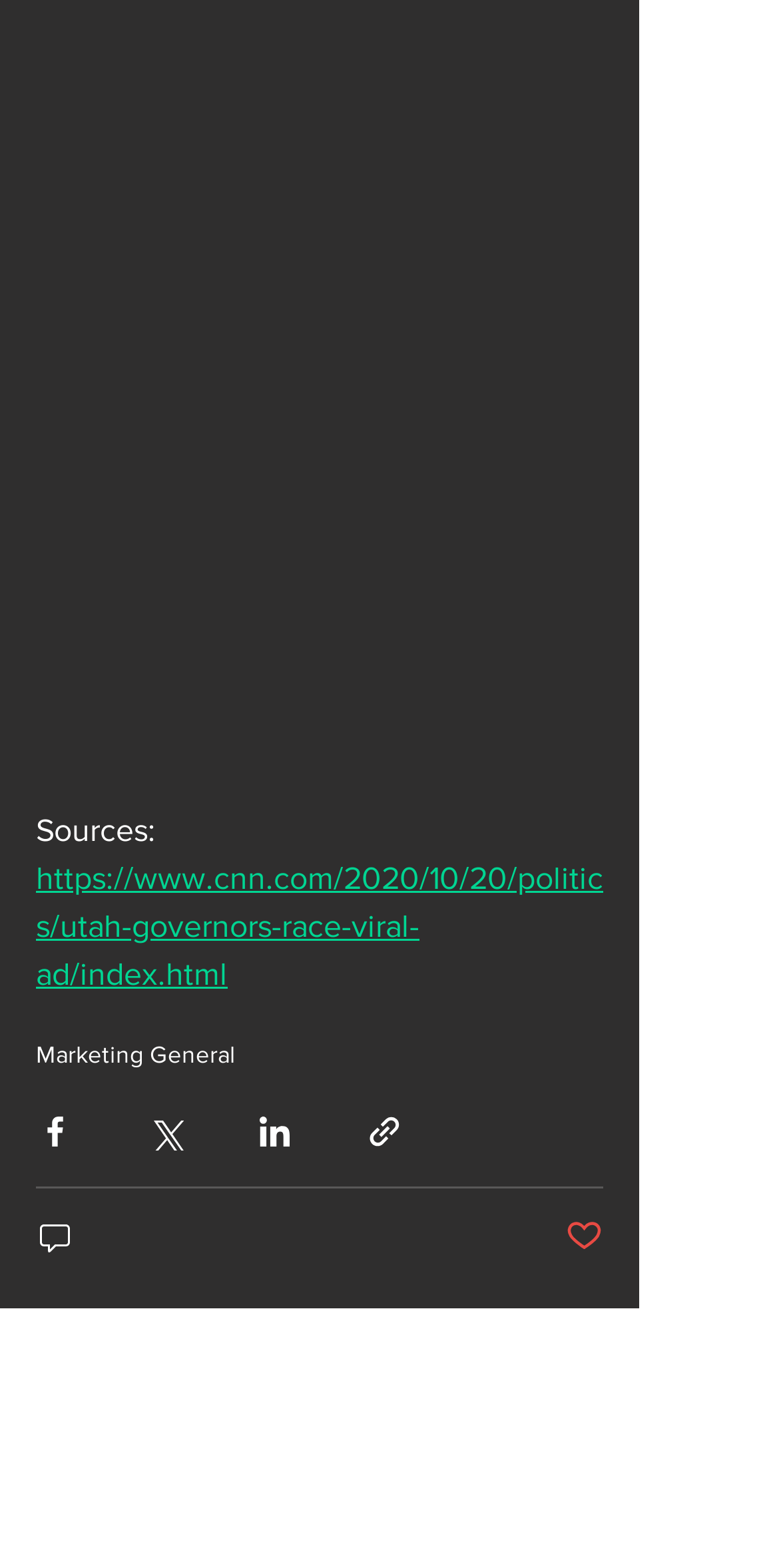Analyze the image and provide a detailed answer to the question: Who designed the webpage?

The text at the bottom of the webpage '© 2021 design by Xristian Tjakra, Angela Xu, Annette Yan' indicates that the webpage was designed by Xristian Tjakra, Angela Xu, and Annette Yan.